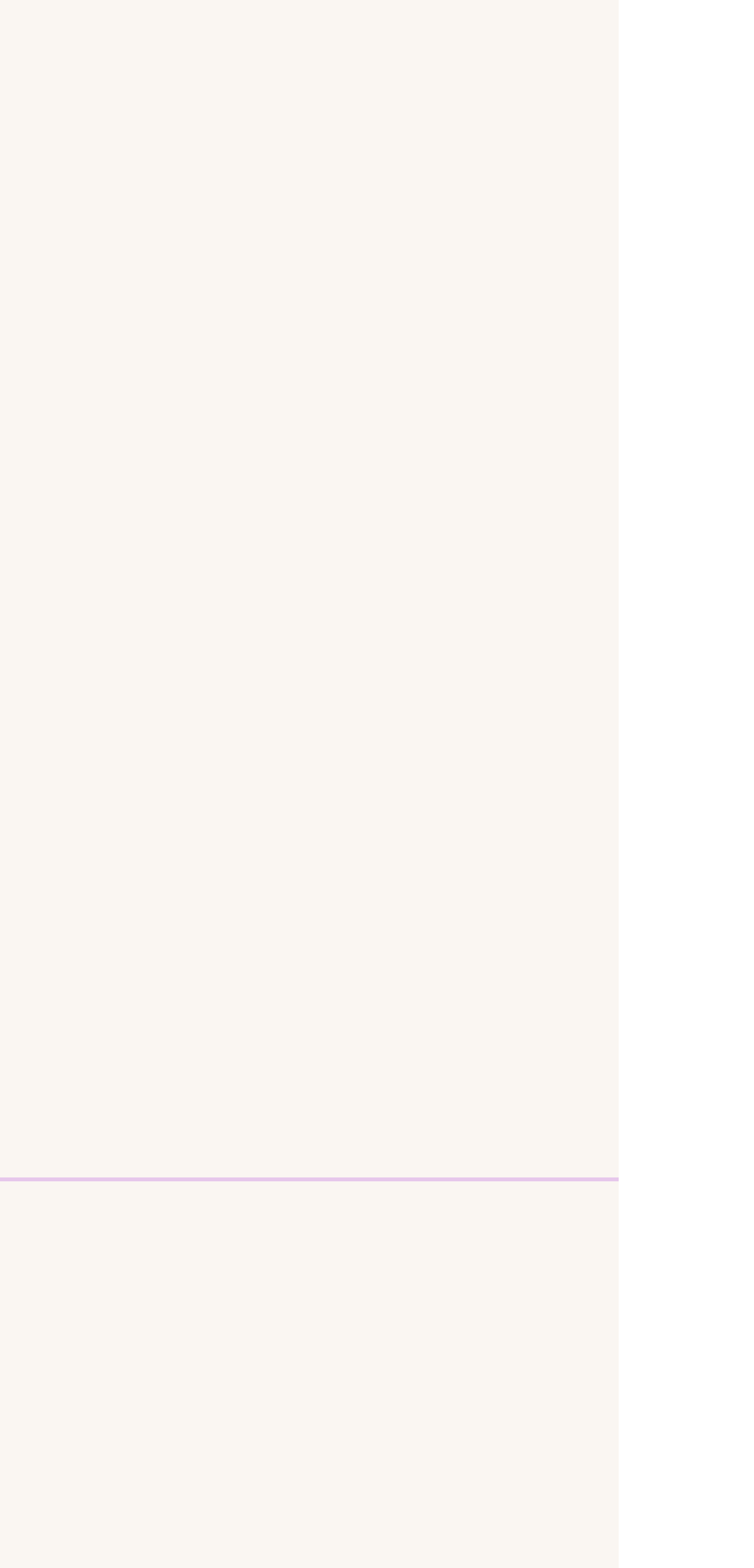Please respond to the question using a single word or phrase:
What is the price difference between the two products?

C$2.00